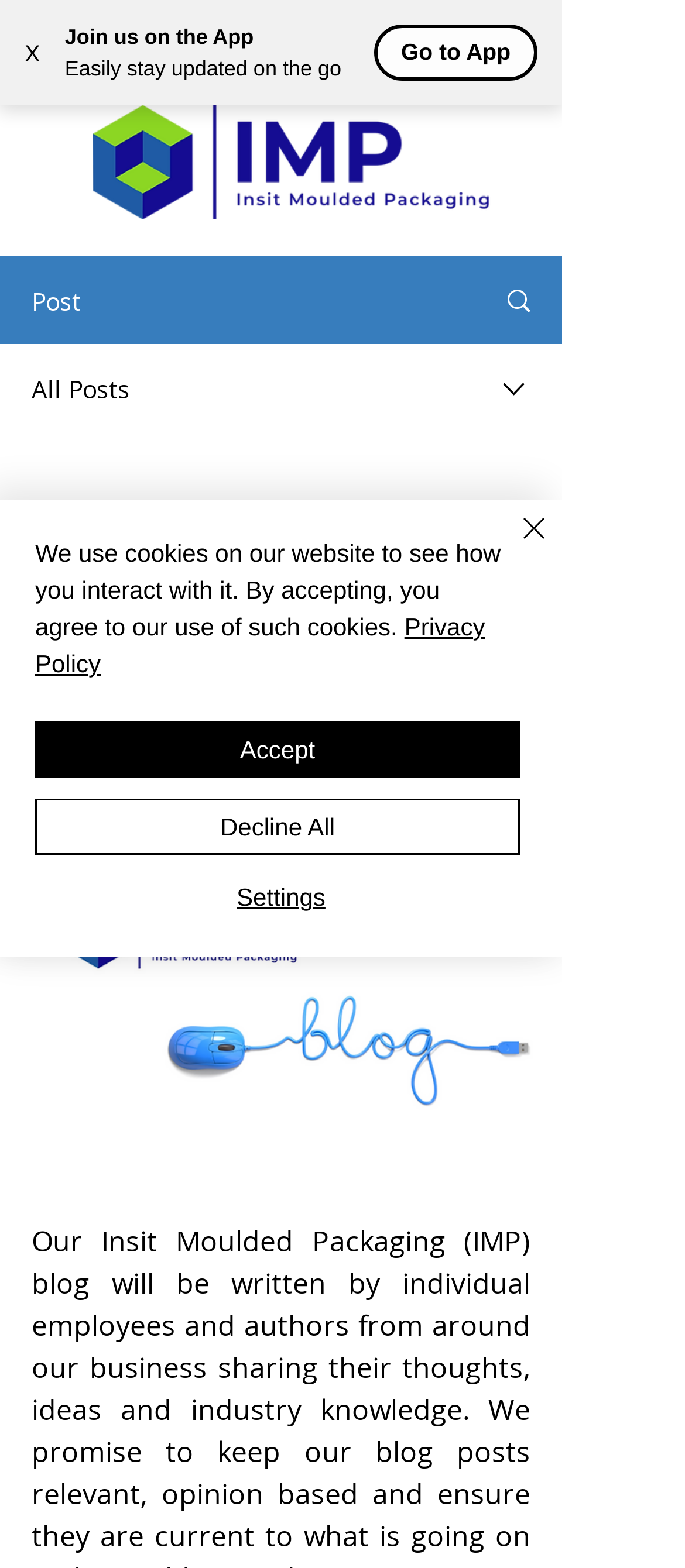Please determine the bounding box coordinates for the UI element described as: "Decline All".

[0.051, 0.509, 0.759, 0.545]